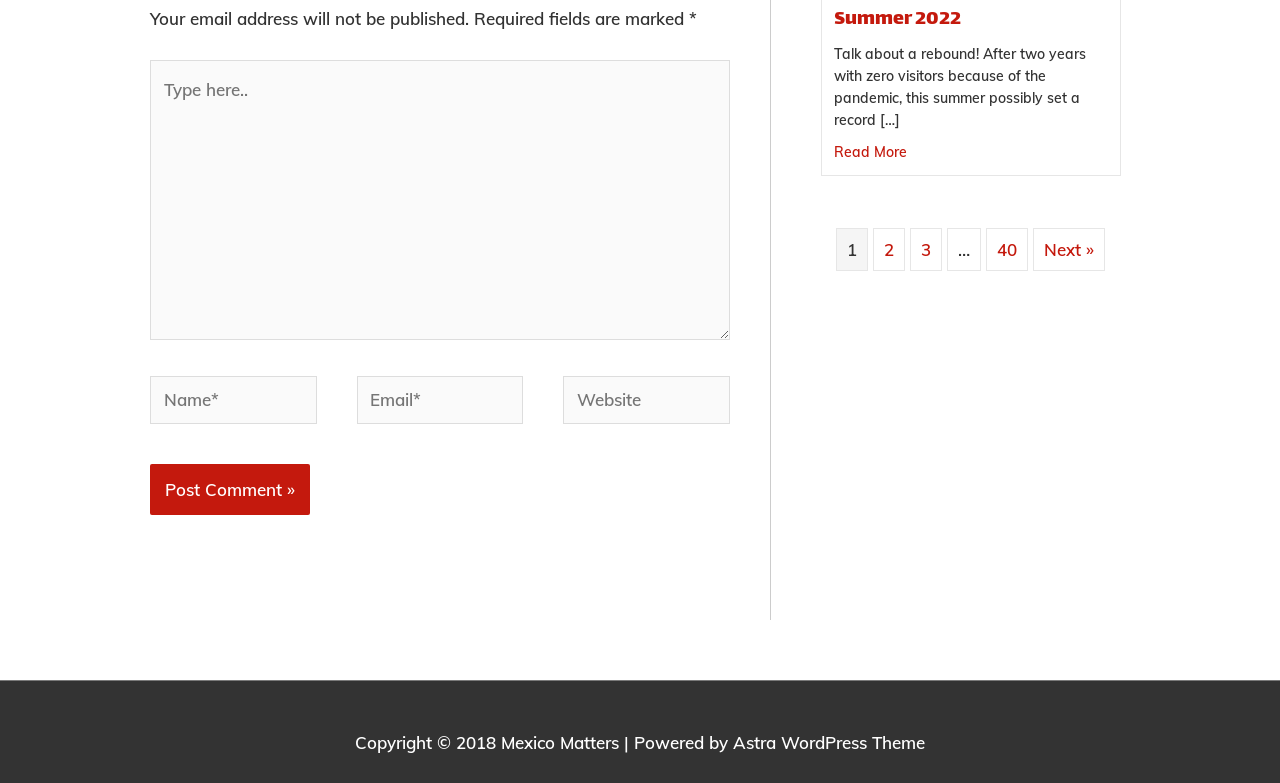Use the details in the image to answer the question thoroughly: 
What is the name of the website?

The footer of the webpage contains the text 'Copyright © 2018 Mexico Matters', which suggests that 'Mexico Matters' is the name of the website.